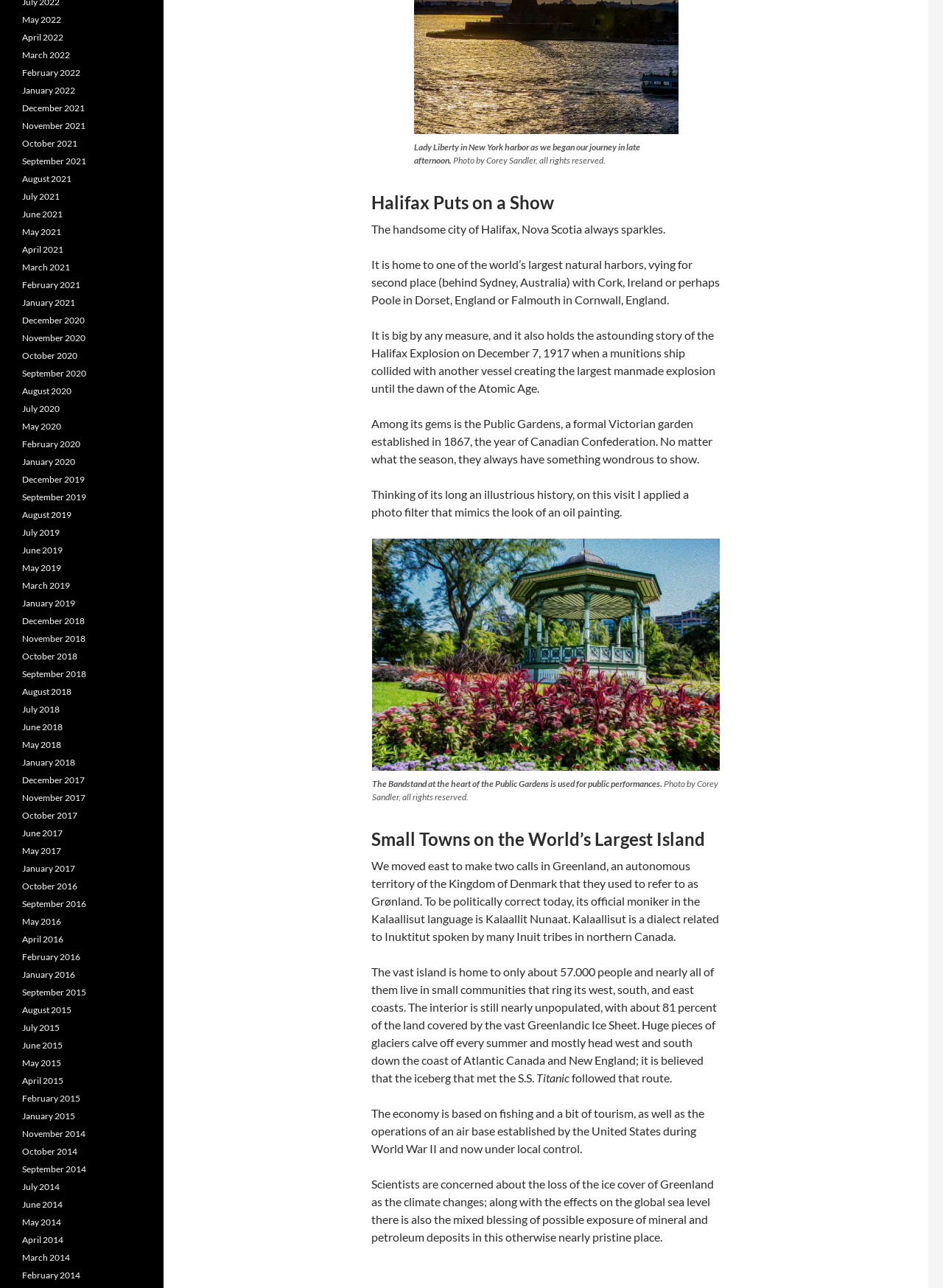Reply to the question with a single word or phrase:
How many figures are in the webpage?

2